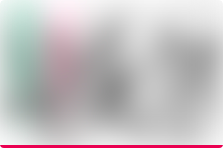Thoroughly describe everything you see in the image.

The image is associated with a news article titled "Asos, Boohoo and Asda promise 'landmark changes' following CMA greenwashing probe." This article discusses the commitments made by UK fashion e-tailers Asos and Boohoo, along with the supermarket clothing brand George at Asda, to adopt transparent and accurate green claims in response to a probe by the Competition and Markets Authority (CMA). This initiative aims to combat misleading environmental claims in the fashion industry, reflecting a growing awareness and demand for sustainability in consumer goods. The image serves to enhance the context of this significant industry development.